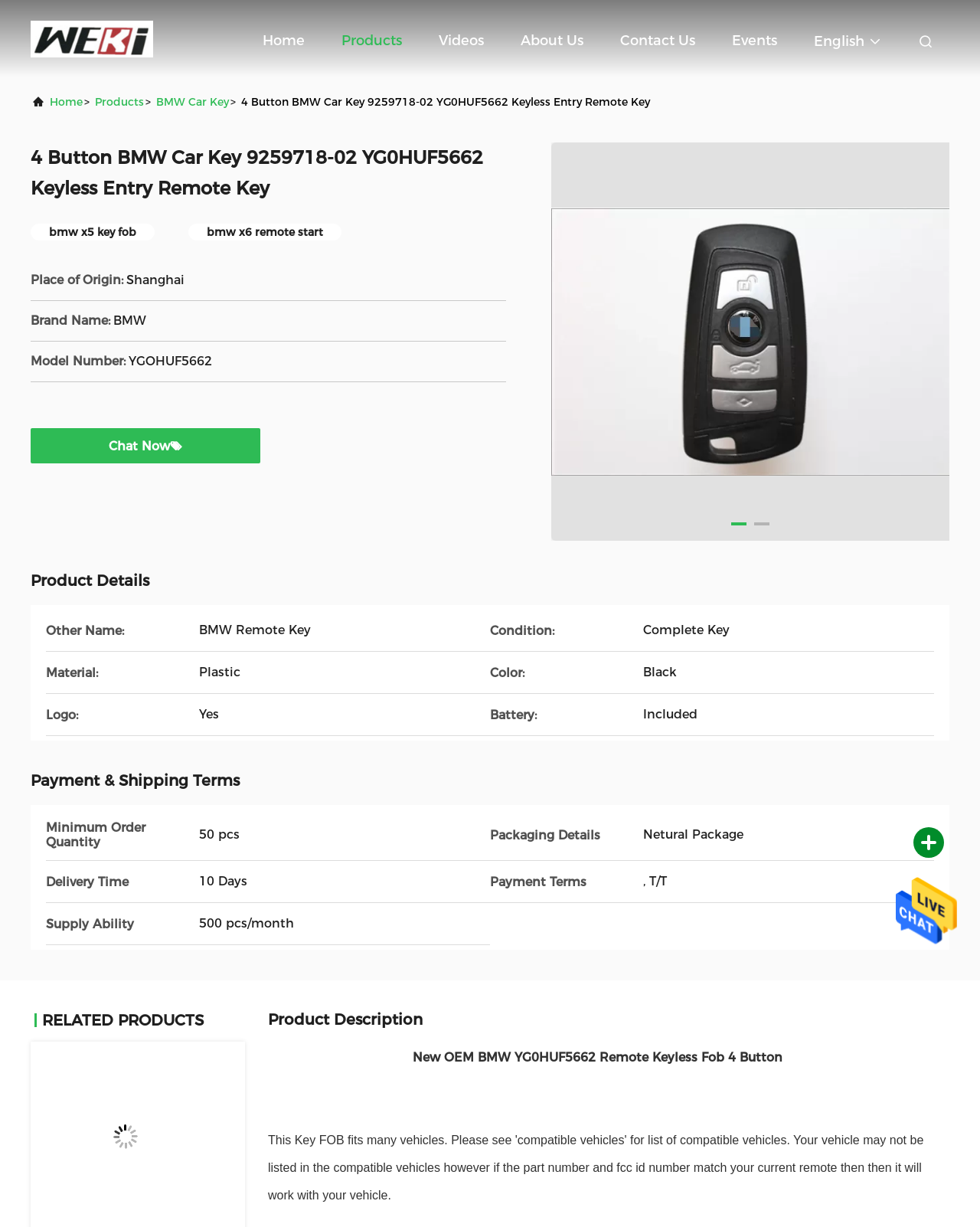Locate the bounding box coordinates of the area to click to fulfill this instruction: "Search for something". The bounding box should be presented as four float numbers between 0 and 1, in the order [left, top, right, bottom].

None